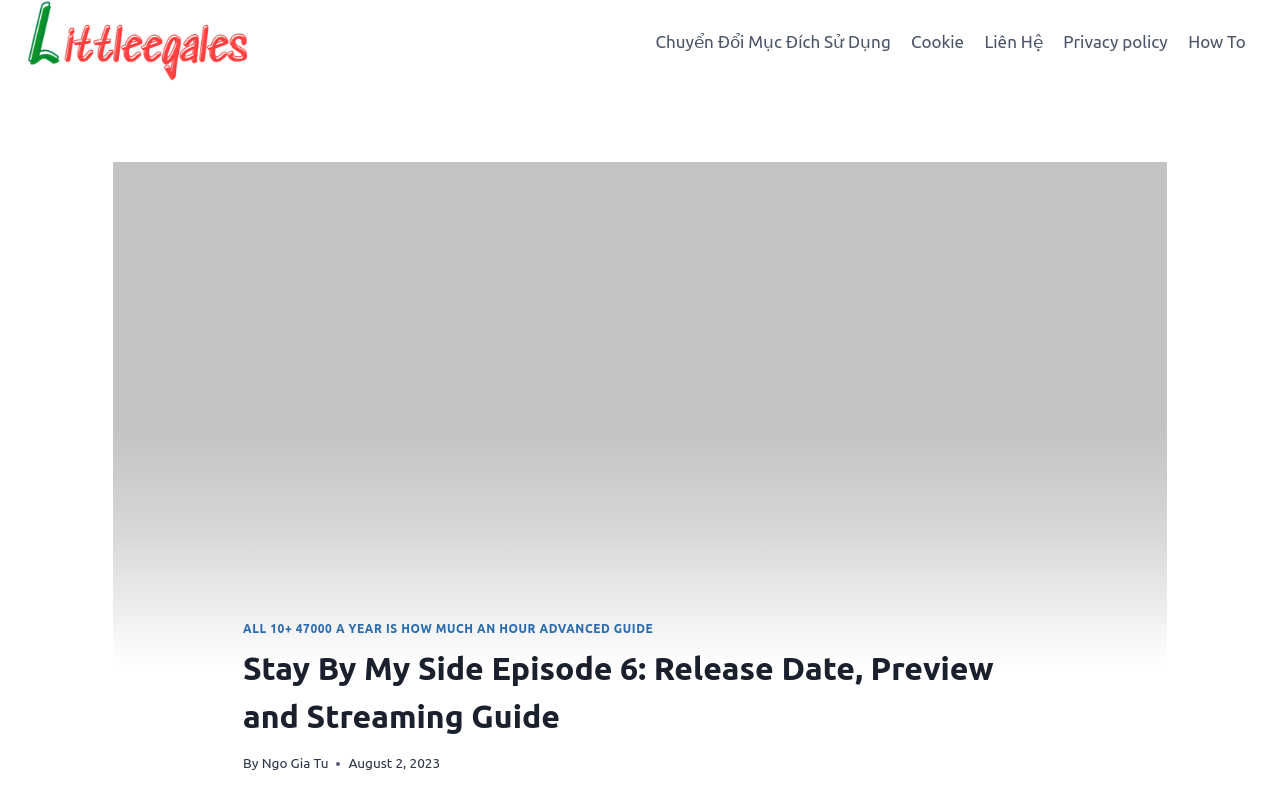Locate the bounding box coordinates of the area you need to click to fulfill this instruction: 'check the release date of Stay By My Side Episode 6'. The coordinates must be in the form of four float numbers ranging from 0 to 1: [left, top, right, bottom].

[0.272, 0.944, 0.344, 0.964]